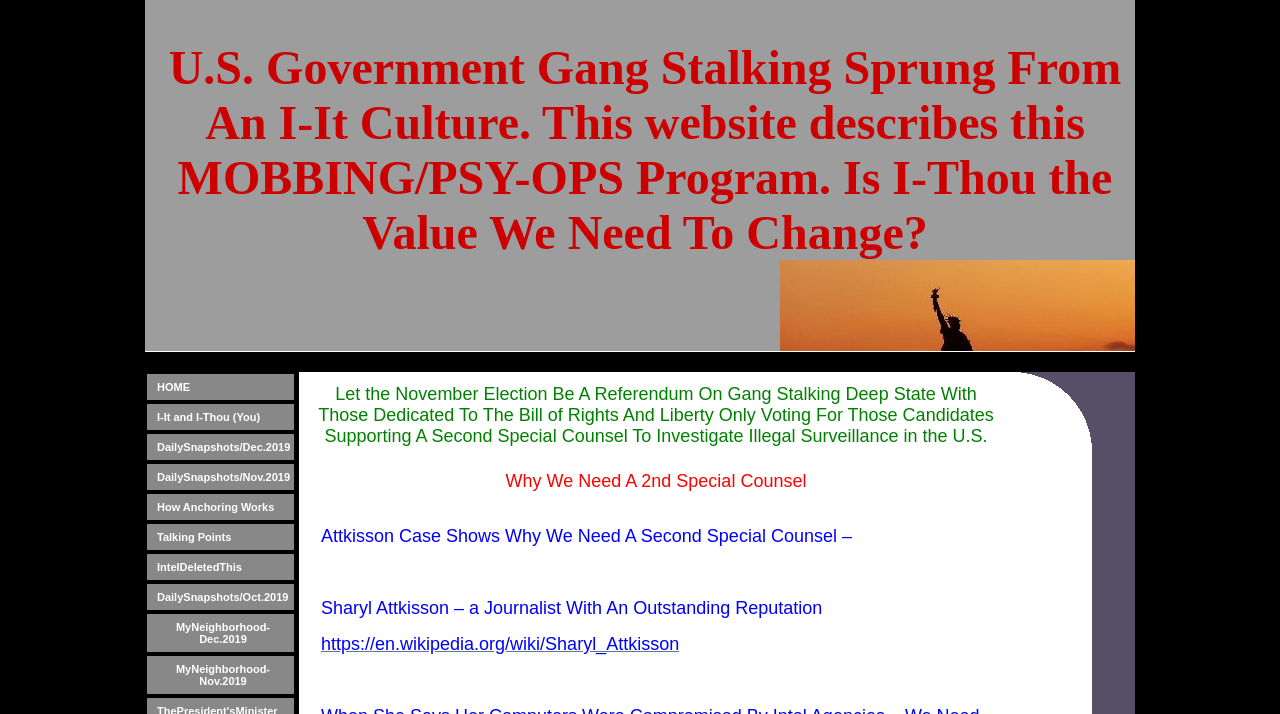Please find and report the primary heading text from the webpage.

U.S. Government Gang Stalking Sprung From An I-It Culture. This website describes this MOBBING/PSY-OPS Program. Is I-Thou the Value We Need To Change?